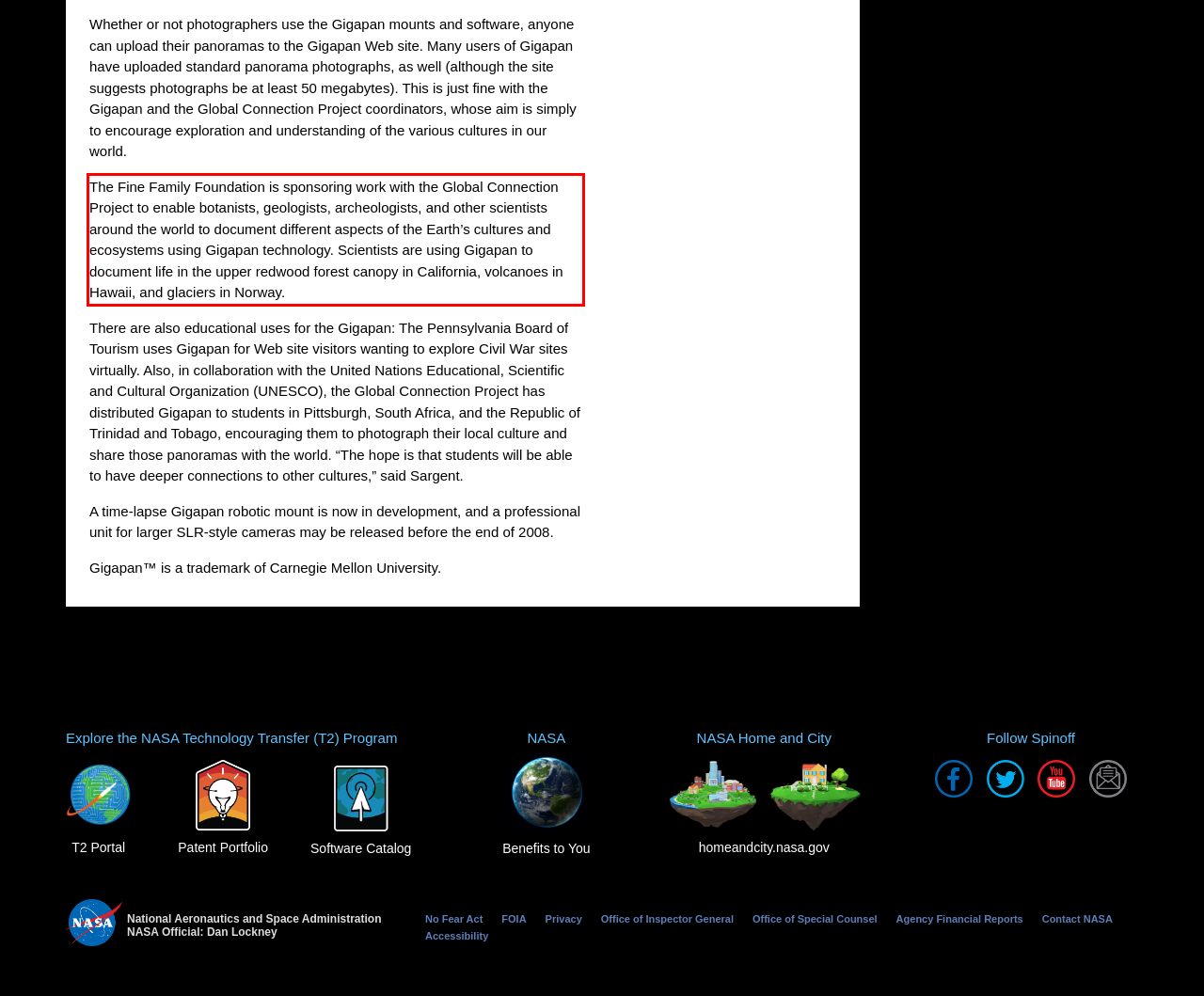From the provided screenshot, extract the text content that is enclosed within the red bounding box.

The Fine Family Foundation is sponsoring work with the Global Connection Project to enable botanists, geologists, archeologists, and other scientists around the world to document different aspects of the Earth’s cultures and ecosystems using Gigapan technology. Scientists are using Gigapan to document life in the upper redwood forest canopy in California, volcanoes in Hawaii, and glaciers in Norway.